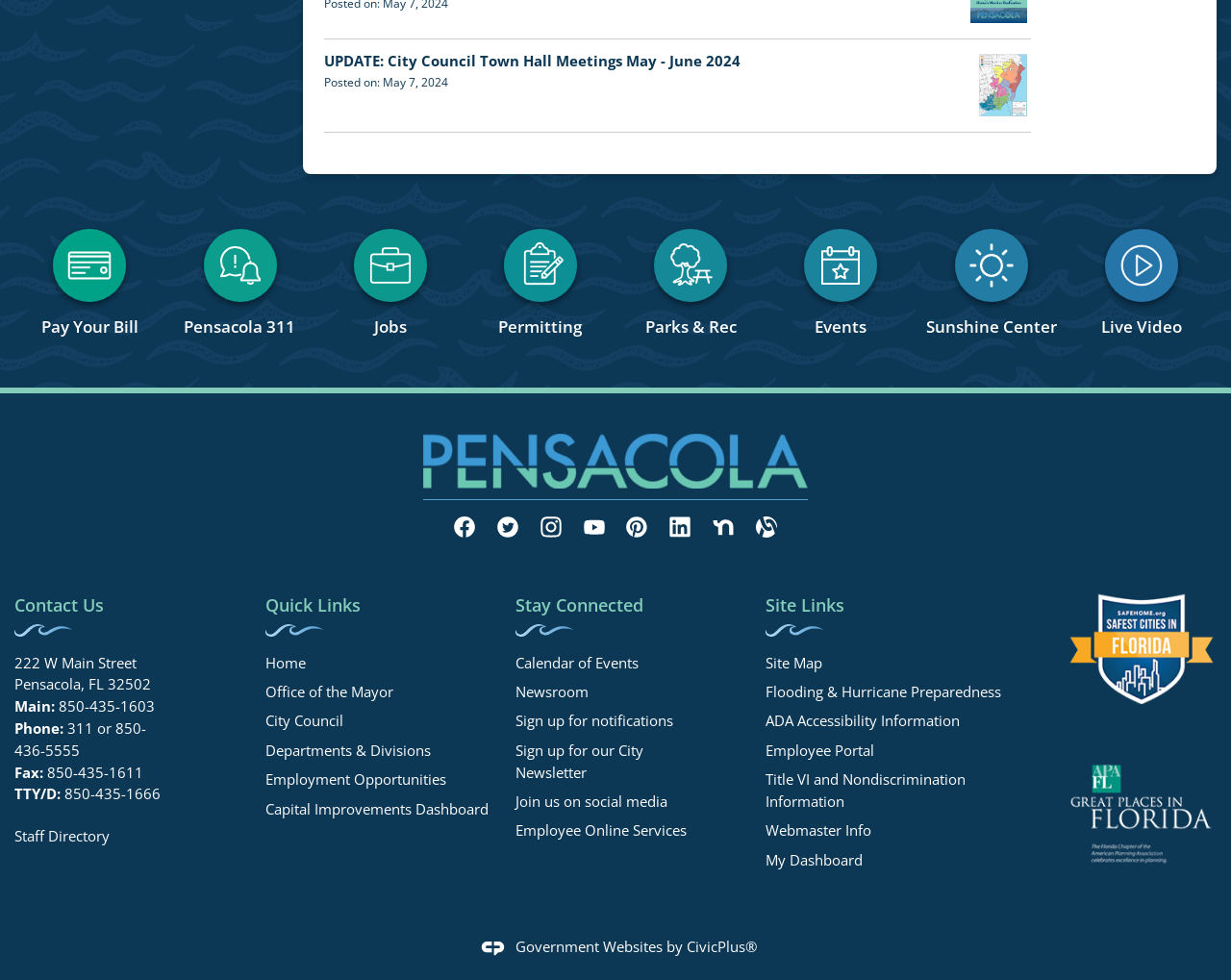How can I contact the city?
Please give a detailed answer to the question using the information shown in the image.

I found the contact information by looking at the 'Contact Us' region on the webpage, which provides the phone number, address, and other contact details.